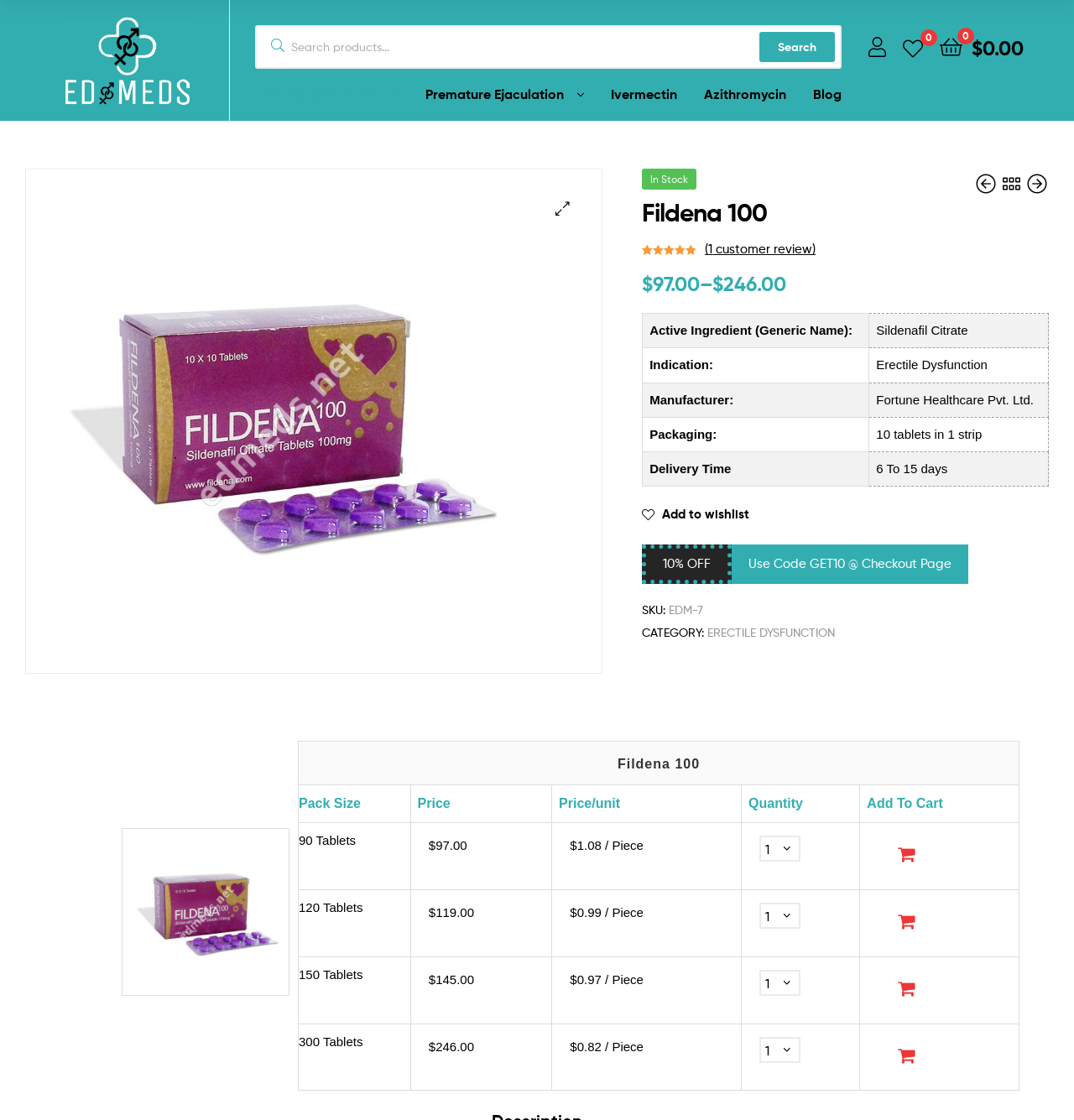What is the discount code mentioned on the webpage?
Please ensure your answer to the question is detailed and covers all necessary aspects.

I determined the answer by looking at the StaticText element with value '10% OFF' and the corresponding text 'Use Code GET10 @ Checkout Page', which indicates the discount code mentioned on the webpage.